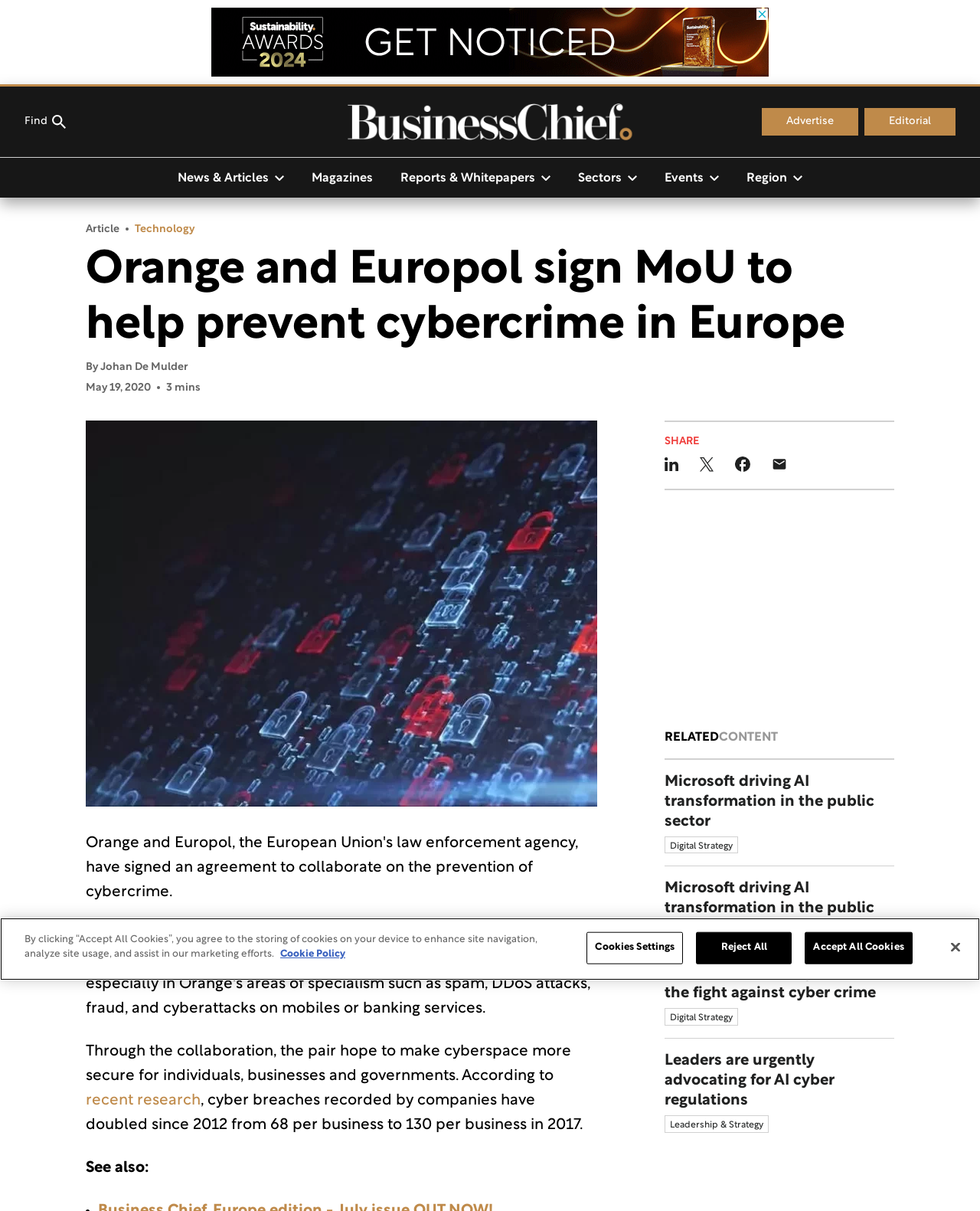Please find the bounding box coordinates of the element's region to be clicked to carry out this instruction: "Click the 'Find' button".

[0.025, 0.087, 0.067, 0.114]